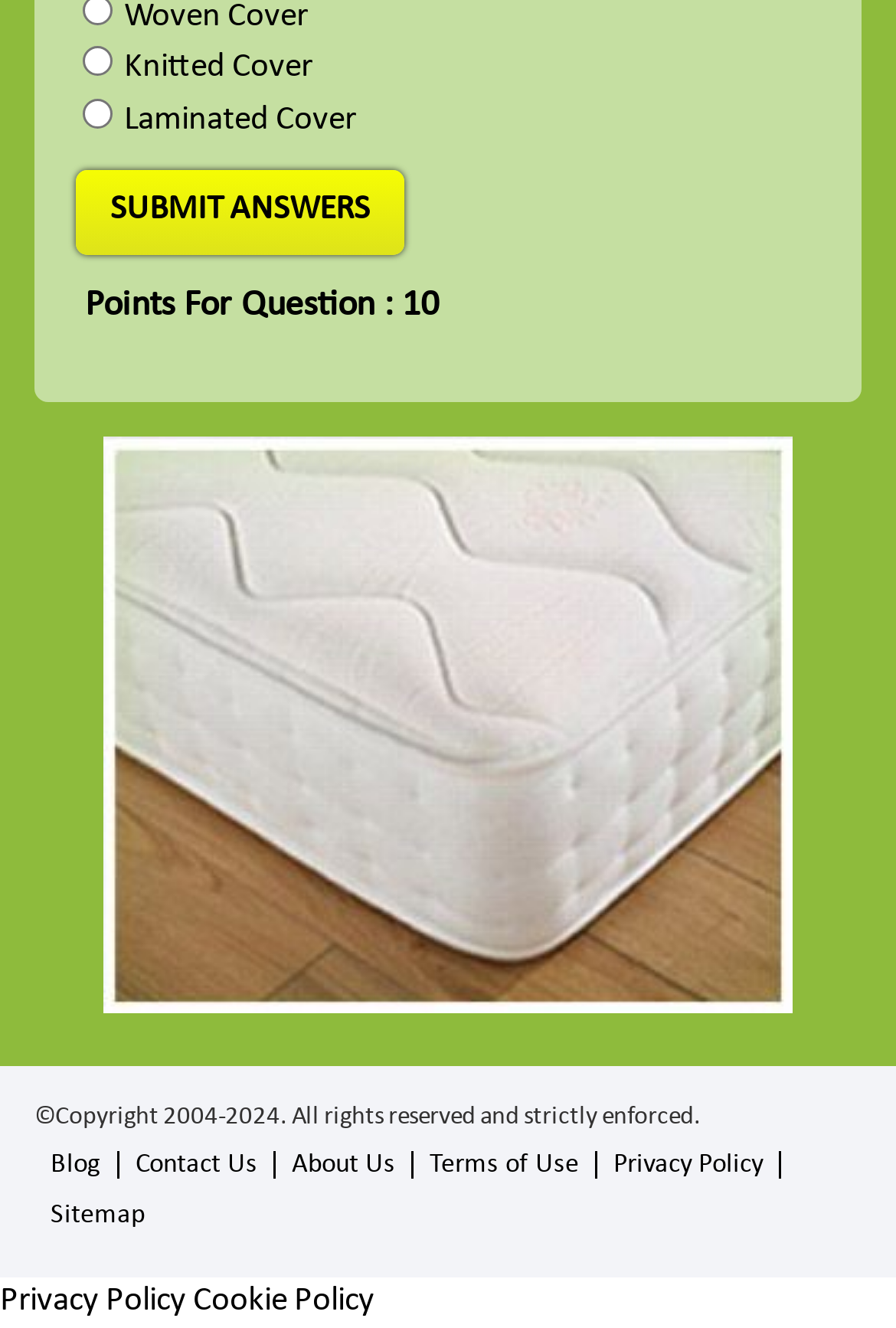Extract the bounding box for the UI element that matches this description: "Privacy Policy".

[0.0, 0.967, 0.208, 0.993]